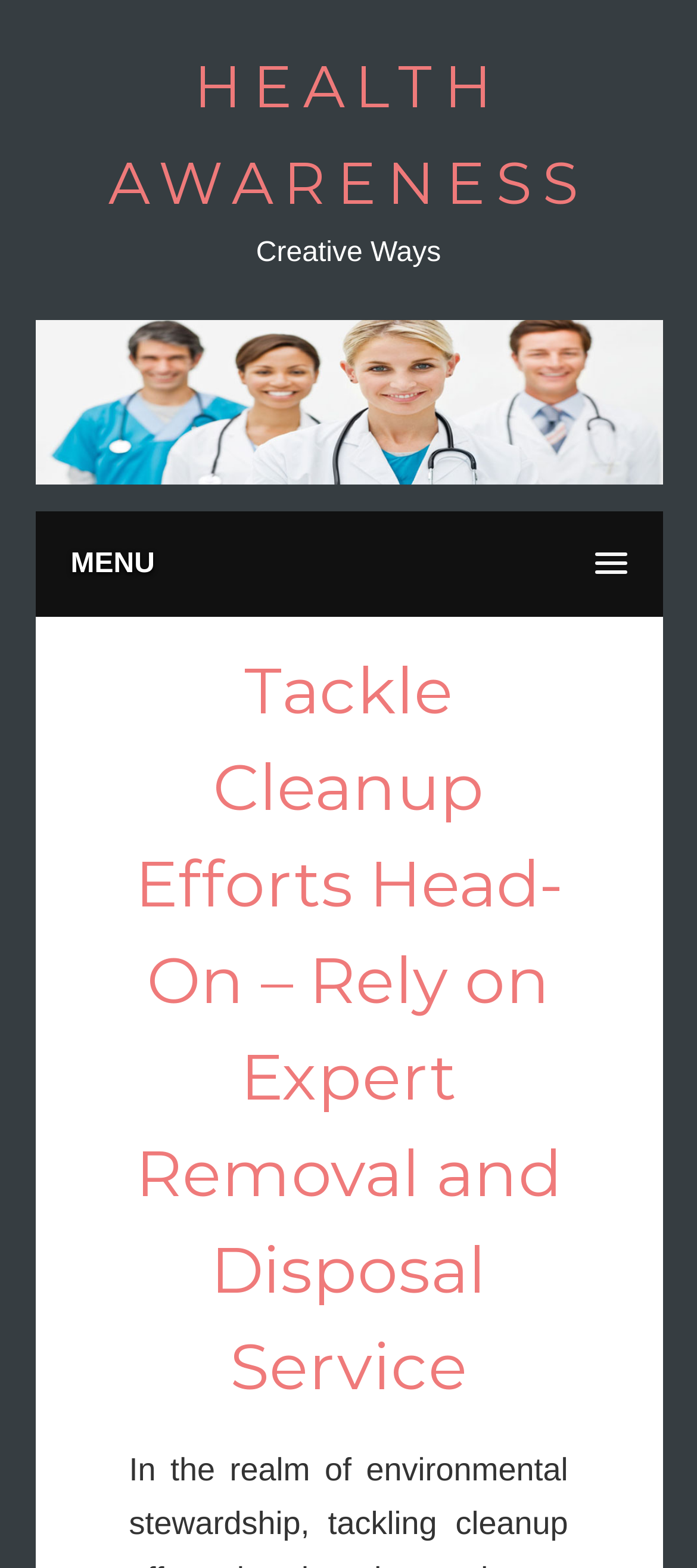Describe all significant elements and features of the webpage.

The webpage is focused on environmental stewardship and cleanup efforts. At the top, there is a prominent heading "HEALTH AWARENESS" with a link to the same title, taking up most of the width. Below this, there is a static text "Creative Ways" positioned roughly in the middle of the page. 

To the left of the "Creative Ways" text, there is an unnamed link, and below it, a "MENU" link that has a popup menu. The menu itself is headed by a title "Tackle Cleanup Efforts Head-On – Rely on Expert Removal and Disposal Service", which is a longer version of the webpage's title. This menu title is positioned roughly in the middle of the page, spanning from the left to the right.